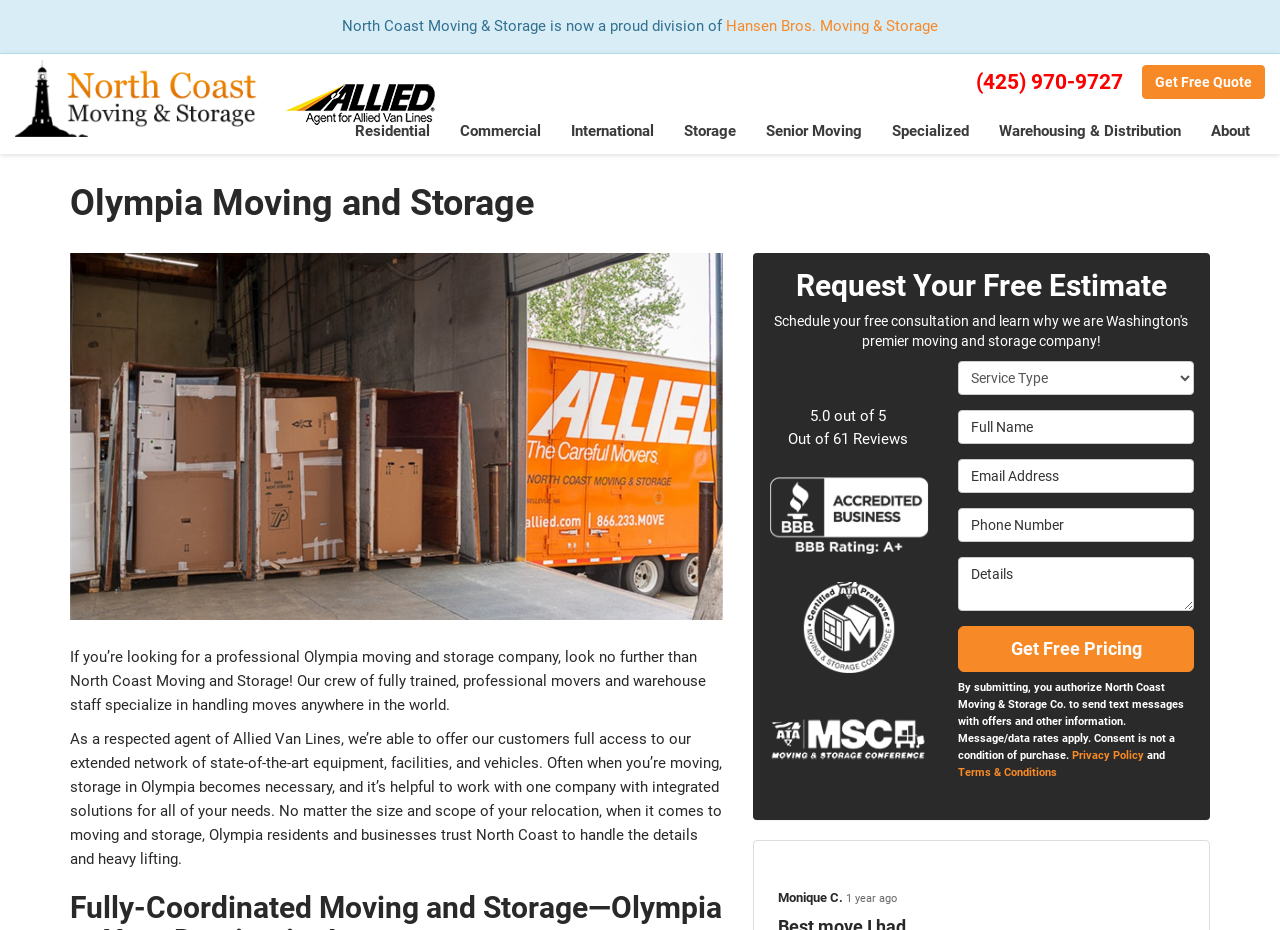Determine the bounding box coordinates of the clickable element to achieve the following action: 'Click the 'North Coast Moving & Storage Co. Logo' link'. Provide the coordinates as four float values between 0 and 1, formatted as [left, top, right, bottom].

[0.012, 0.058, 0.207, 0.154]